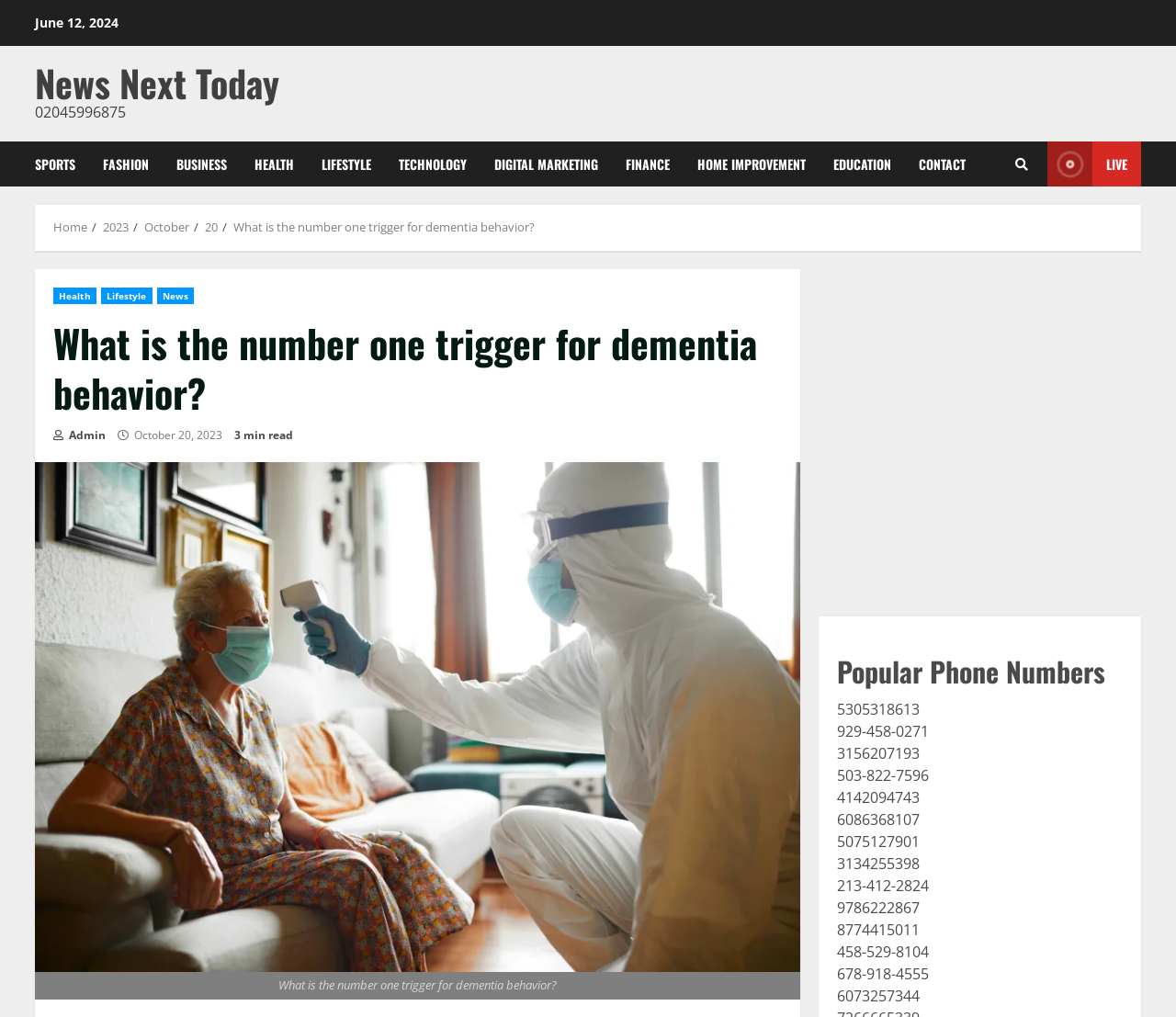Identify the bounding box coordinates for the UI element described as follows: "Sports". Ensure the coordinates are four float numbers between 0 and 1, formatted as [left, top, right, bottom].

[0.03, 0.139, 0.076, 0.183]